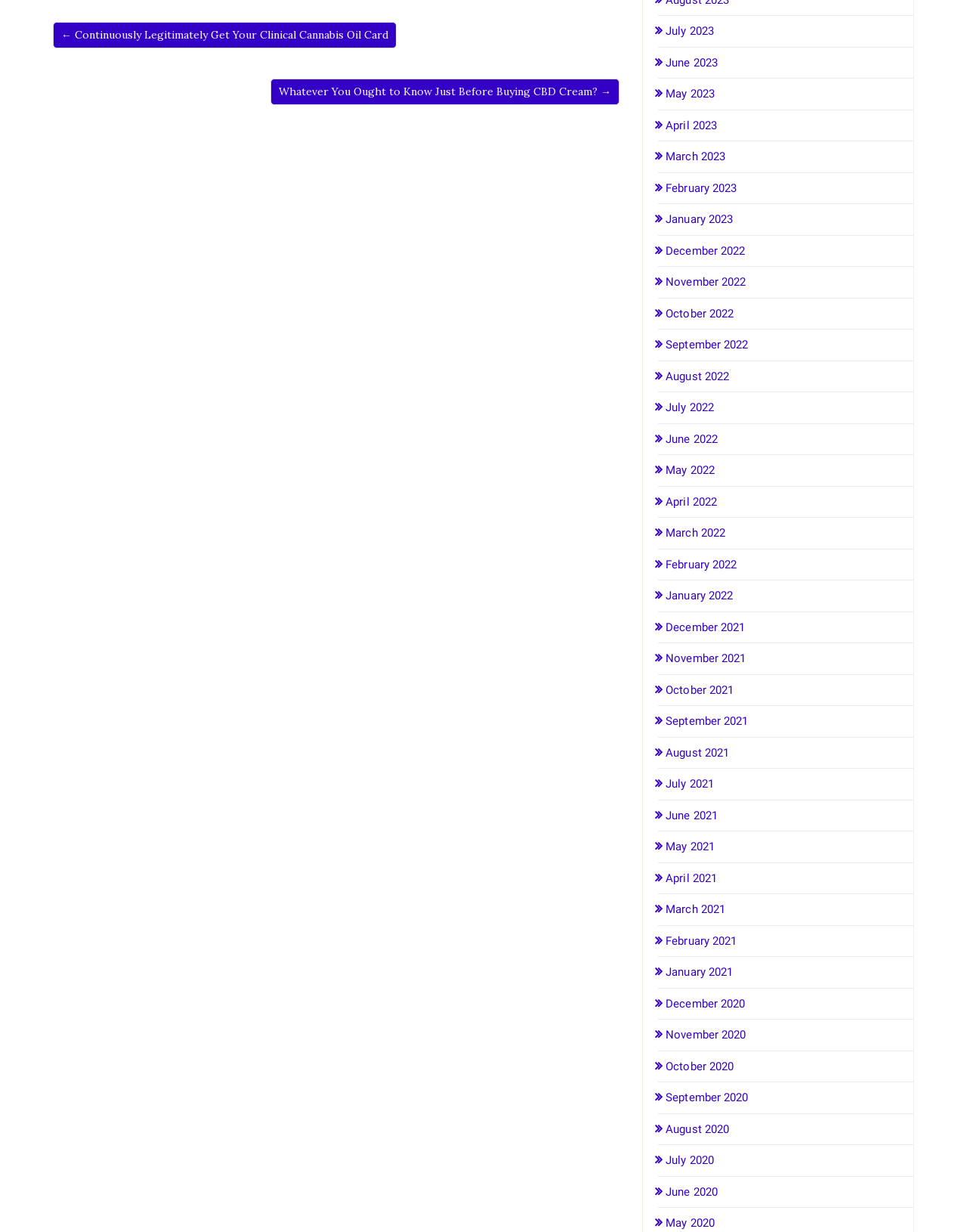Please indicate the bounding box coordinates for the clickable area to complete the following task: "View articles from July 2023". The coordinates should be specified as four float numbers between 0 and 1, i.e., [left, top, right, bottom].

[0.68, 0.02, 0.738, 0.031]